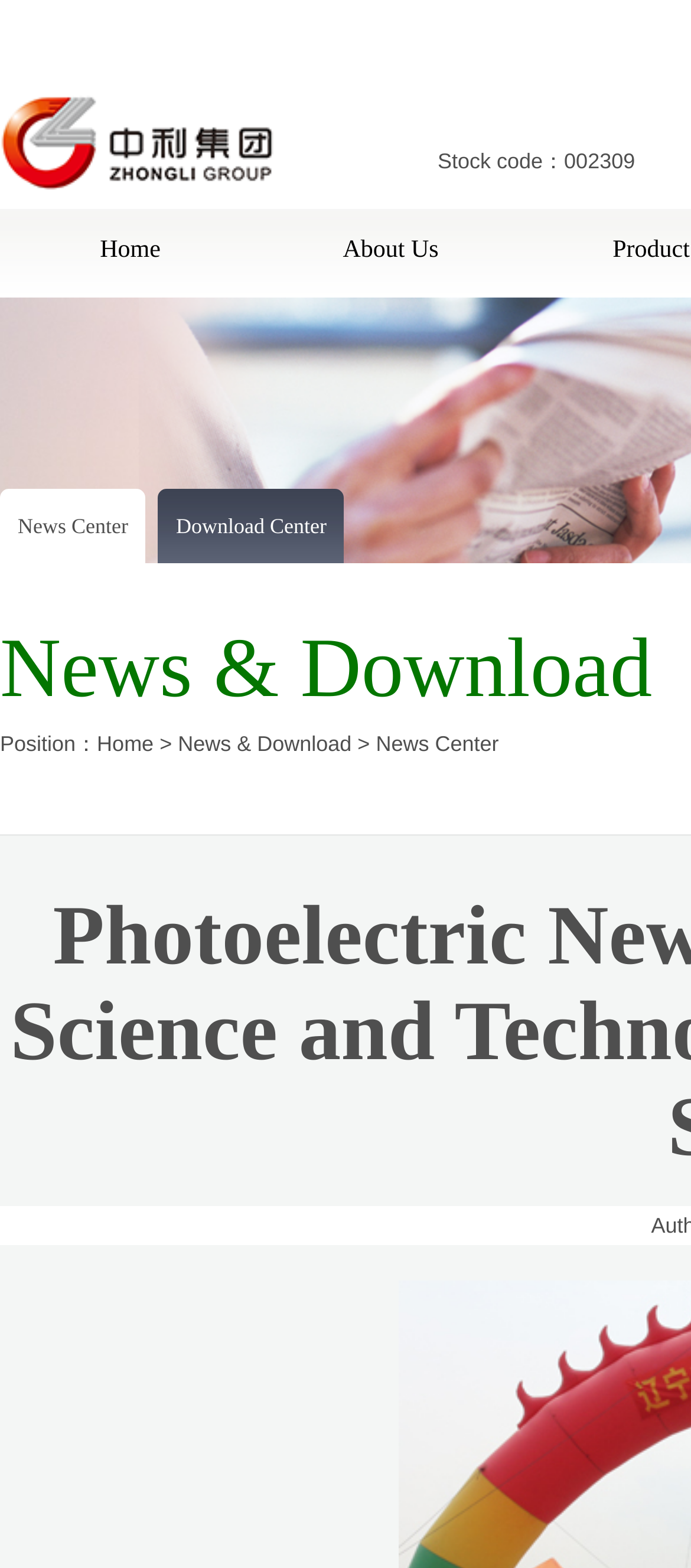Please identify the bounding box coordinates of the clickable region that I should interact with to perform the following instruction: "learn about the company". The coordinates should be expressed as four float numbers between 0 and 1, i.e., [left, top, right, bottom].

[0.496, 0.151, 0.635, 0.168]